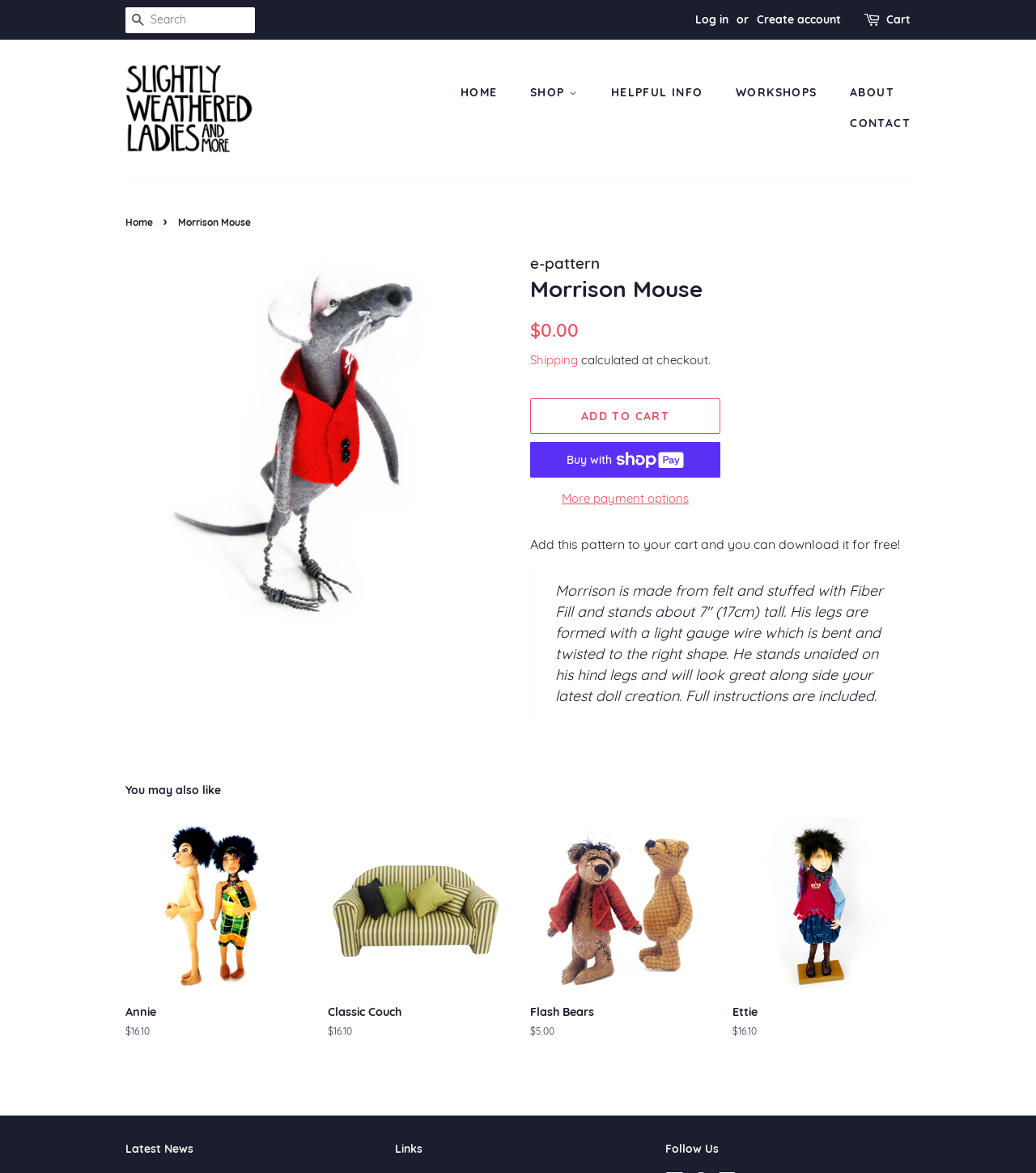How many related products are shown?
Look at the image and provide a short answer using one word or a phrase.

4